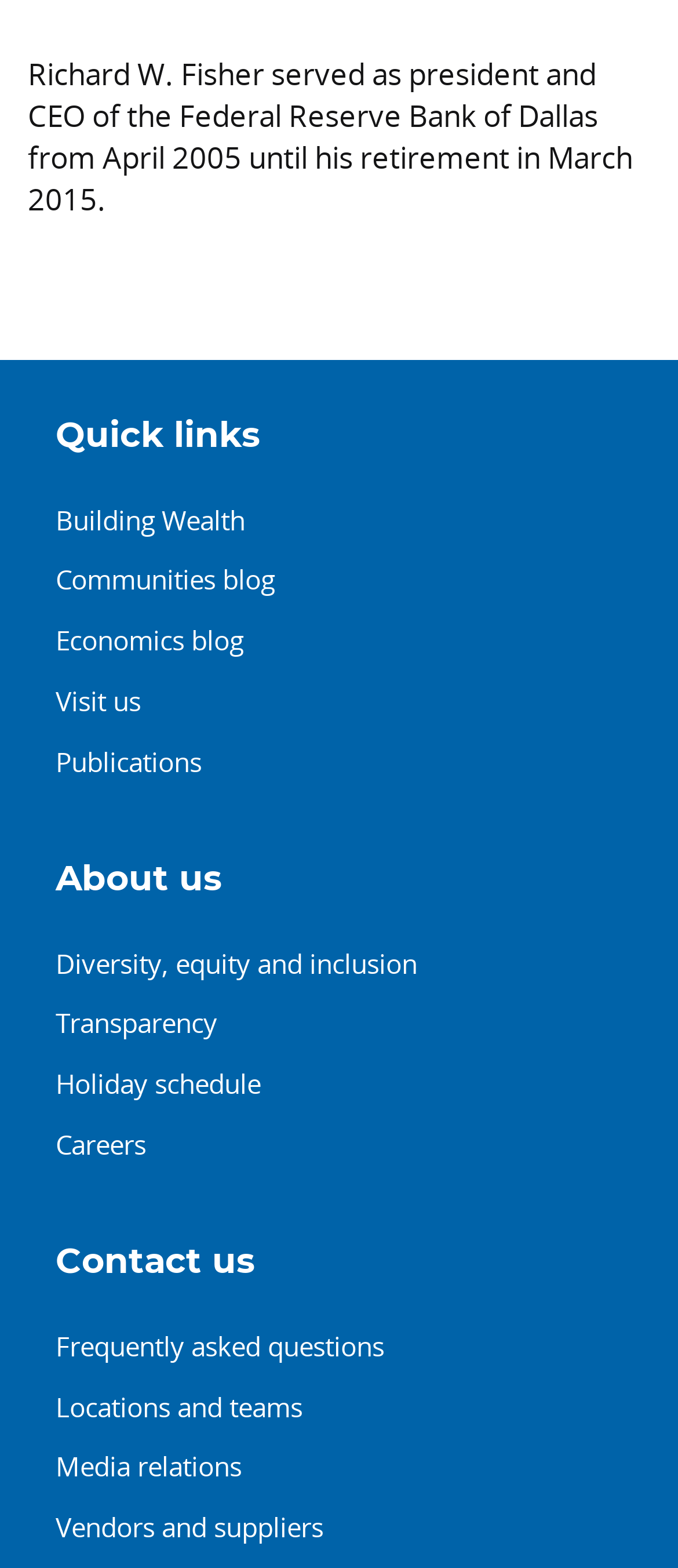Answer this question using a single word or a brief phrase:
What are the quick links provided on the webpage?

Building Wealth, Communities blog, etc.